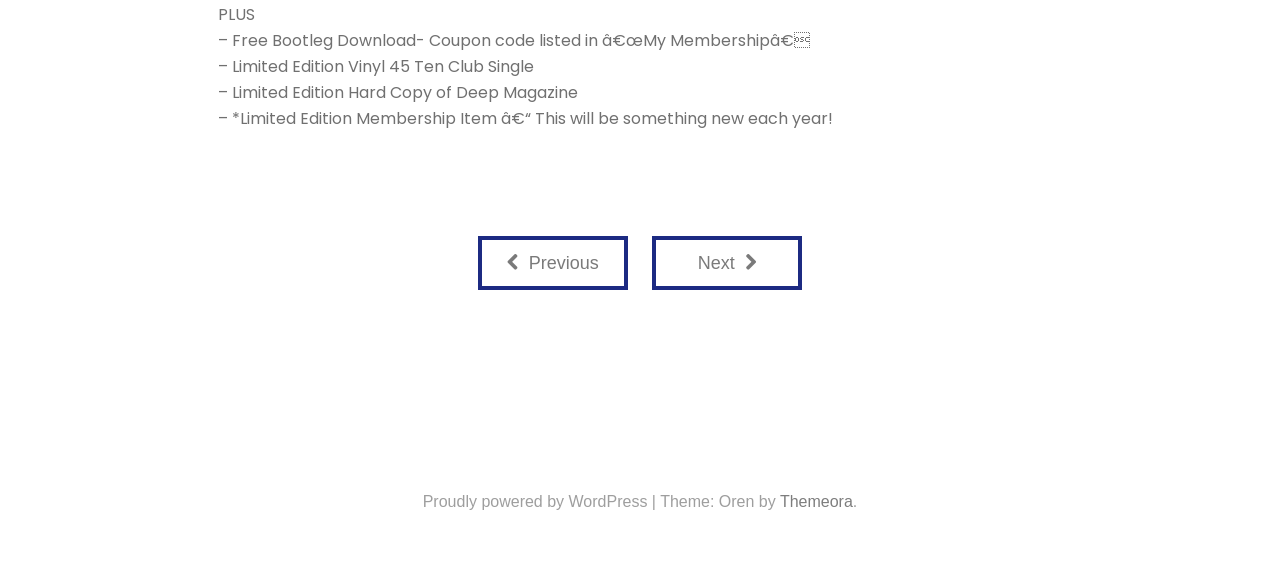How many membership items are listed?
Examine the image and provide an in-depth answer to the question.

There are five membership items listed, which are 'PLUS', '– Free Bootleg Download- Coupon code listed in “My Membership”', '– Limited Edition Vinyl 45 Ten Club Single', '– Limited Edition Hard Copy of Deep Magazine', and '– *Limited Edition Membership Item – This will be something new each year!'. These items are indicated by the StaticText elements with the corresponding text at different coordinates.